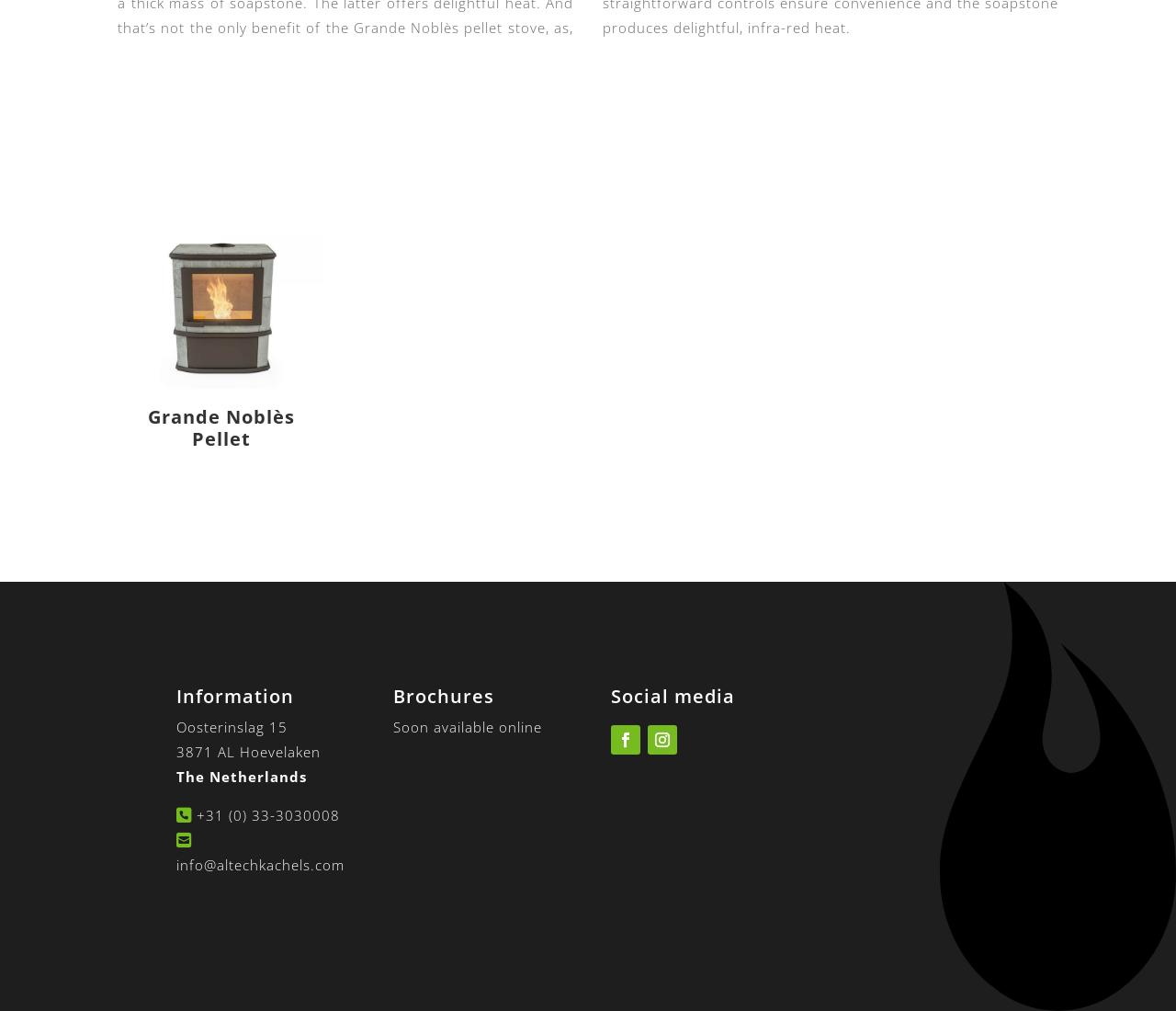What is the email address of the company?
Using the image provided, answer with just one word or phrase.

info@altechkachels.com